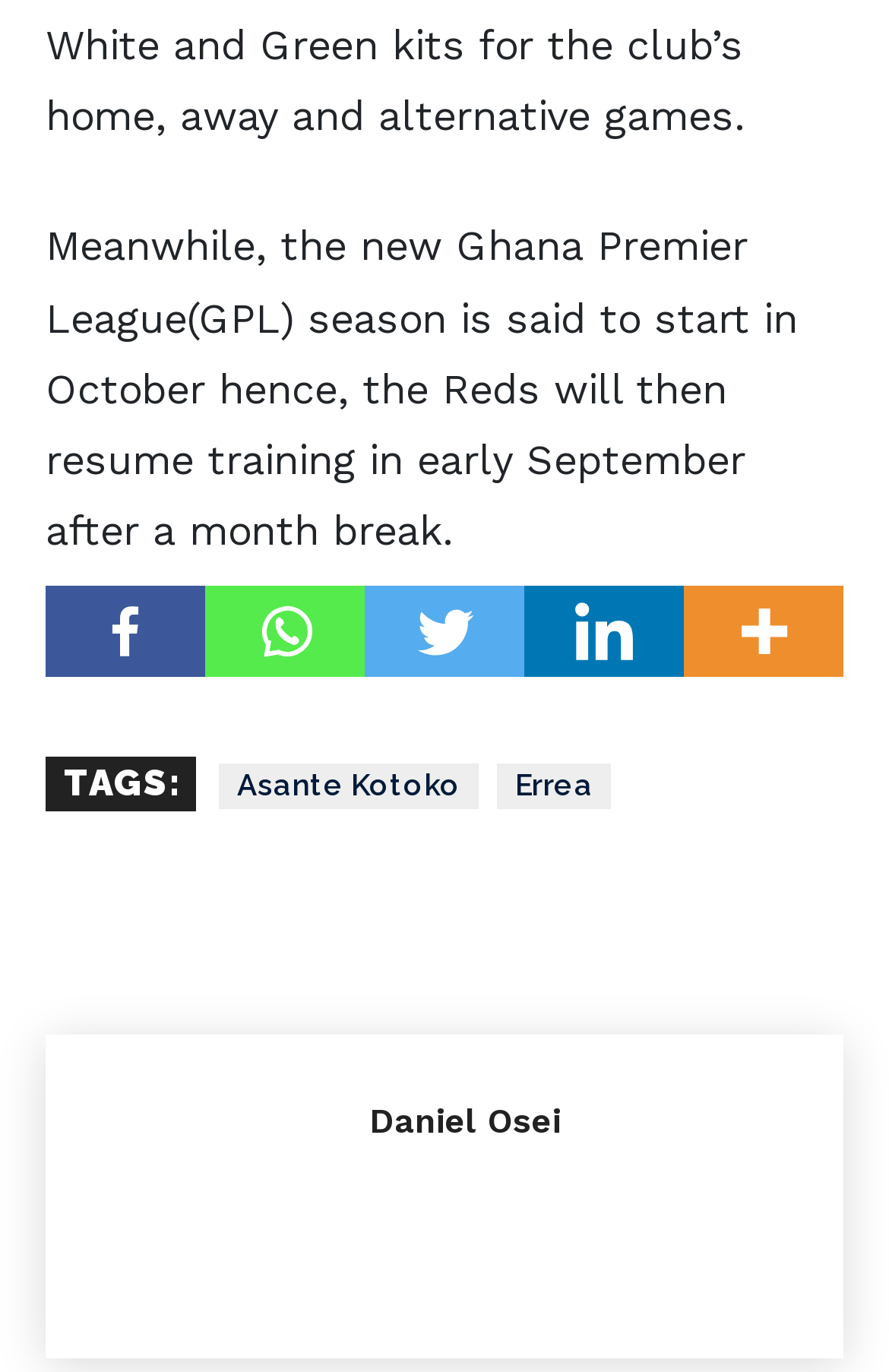Give a concise answer using only one word or phrase for this question:
What is the purpose of the links at the top of the page?

To share on social media